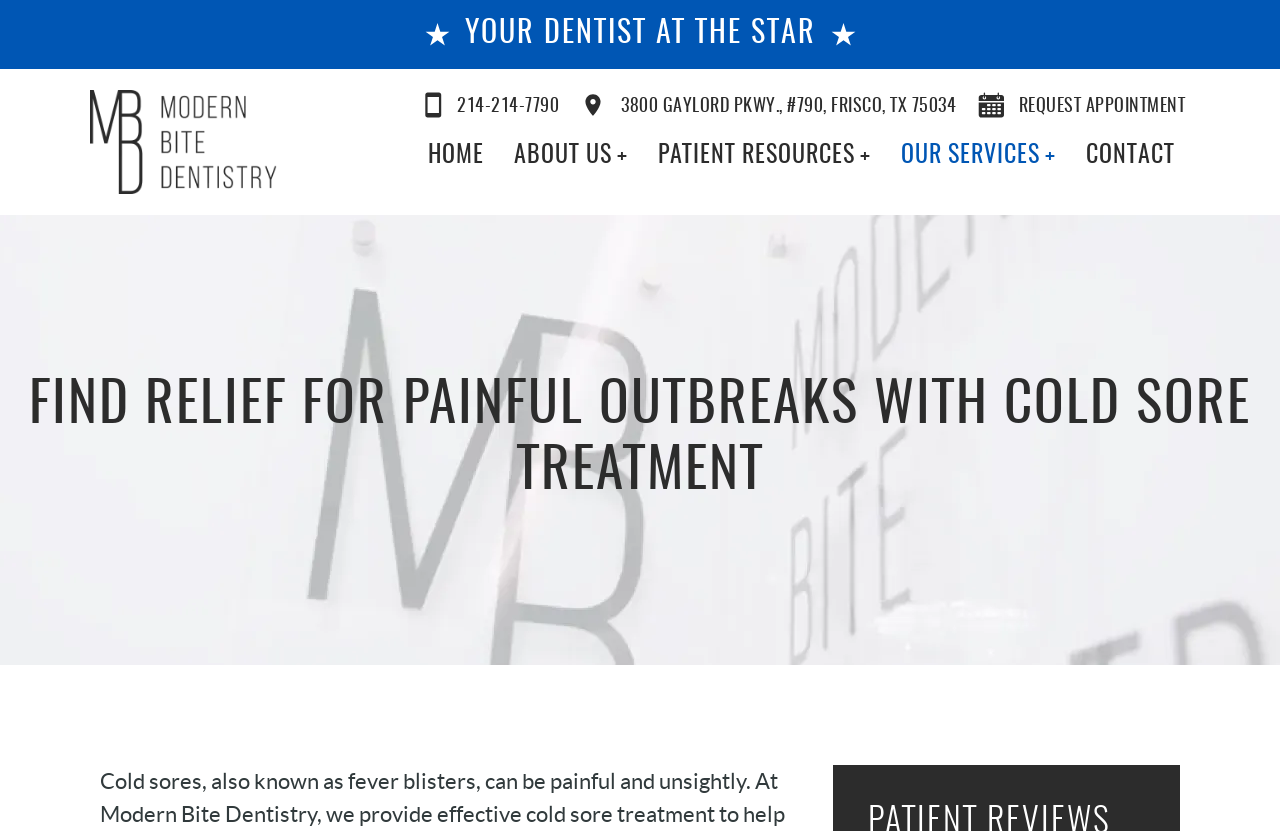What is the name of the dentist?
Please respond to the question with a detailed and informative answer.

I found the answer by looking at the StaticText element with the text 'YOUR DENTIST AT THE STAR' which is located at the top of the webpage.